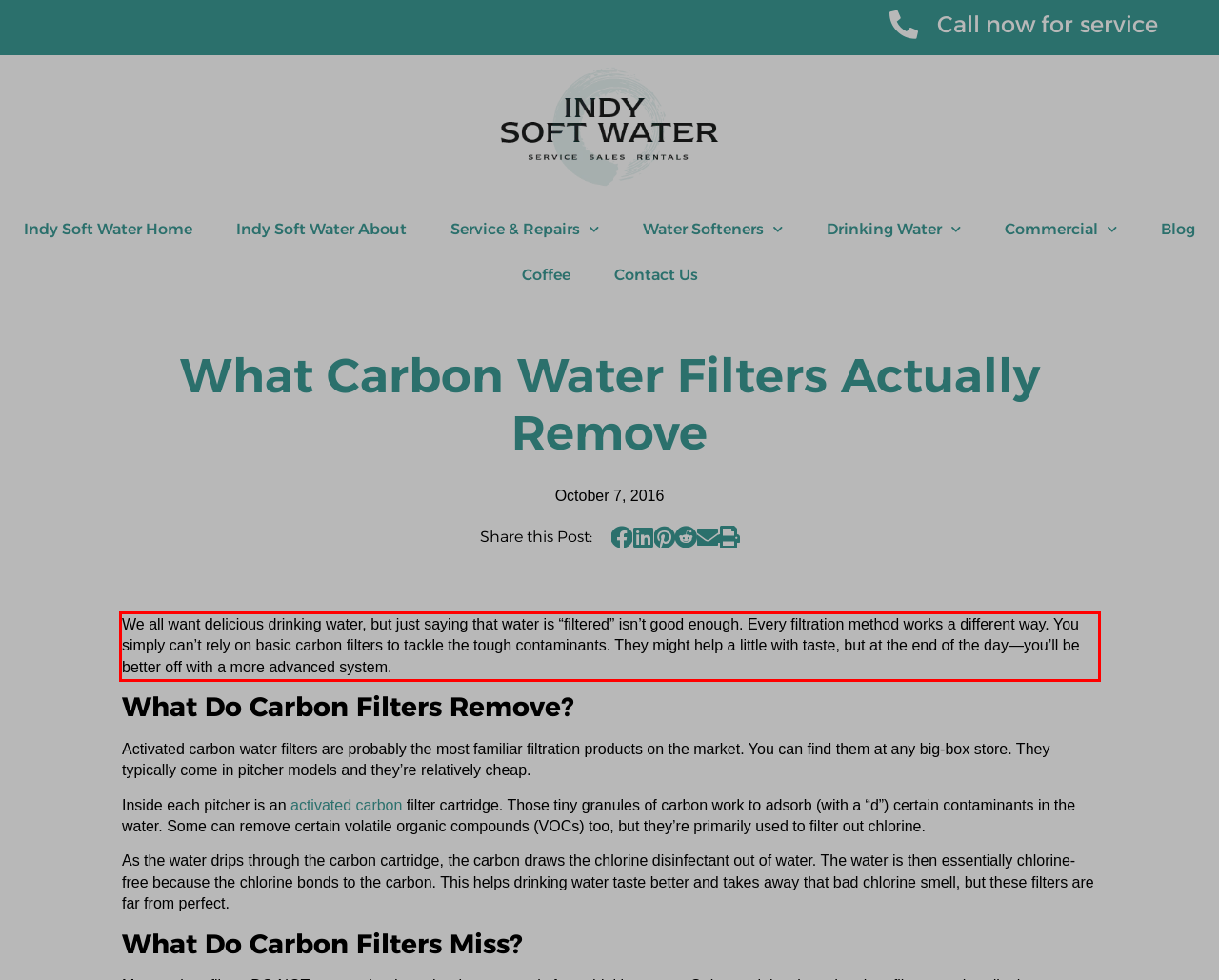Perform OCR on the text inside the red-bordered box in the provided screenshot and output the content.

We all want delicious drinking water, but just saying that water is “filtered” isn’t good enough. Every filtration method works a different way. You simply can’t rely on basic carbon filters to tackle the tough contaminants. They might help a little with taste, but at the end of the day—you’ll be better off with a more advanced system.